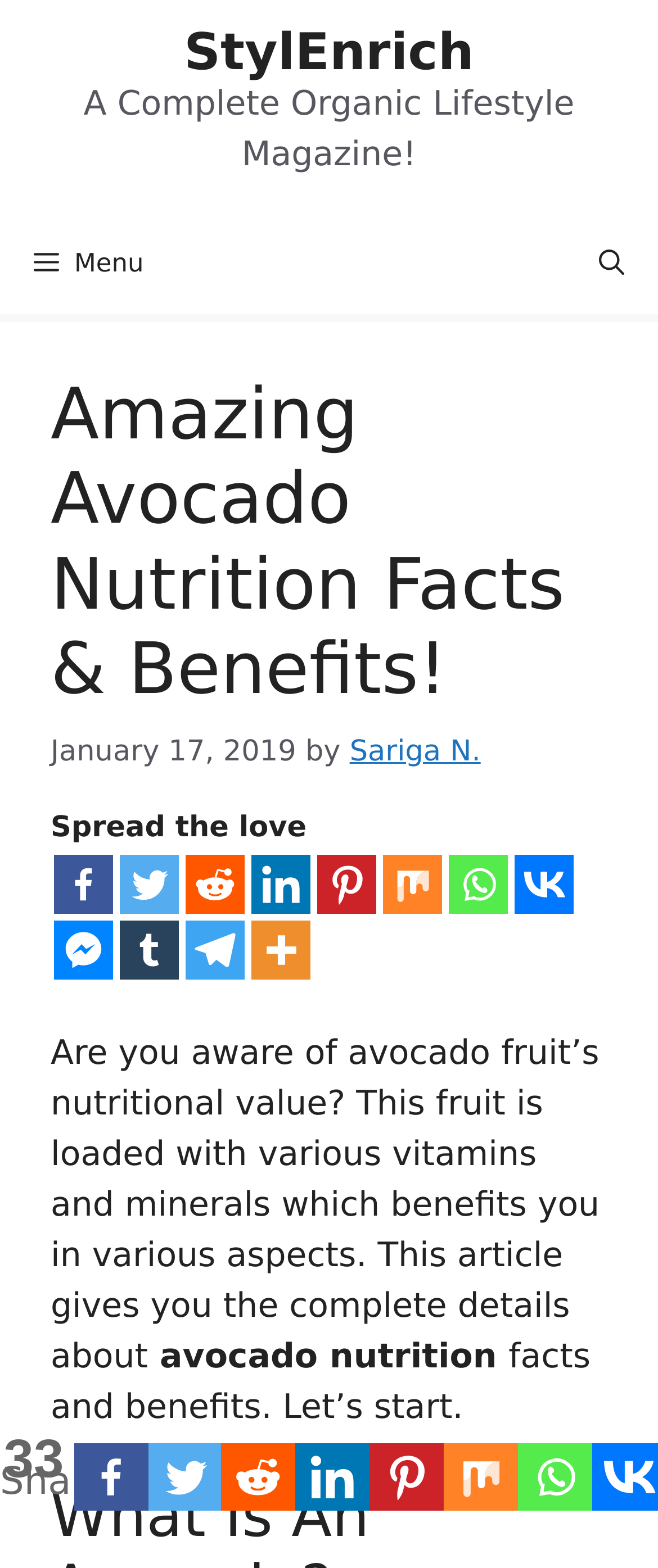Generate a comprehensive description of the webpage.

The webpage is about avocado nutrition facts and benefits. At the top, there is a banner with a link to "StylEnrich" and a static text "A Complete Organic Lifestyle Magazine!". Below the banner, there is a navigation menu with a button labeled "Menu" and a link to "Open Search Bar" on the right side.

The main content area has a heading "Amazing Avocado Nutrition Facts & Benefits!" followed by a time stamp "January 17, 2019" and the author's name "Sariga N.". There is a static text "Spread the love" with social media links to Facebook, Twitter, Reddit, Linkedin, Pinterest, Mix, Whatsapp, and Vkontakte below it. 

The main article starts with a paragraph discussing the nutritional value of avocado fruit, highlighting its various vitamins and minerals that benefit the reader in different aspects. The article promises to provide complete details about avocado nutrition facts and benefits.

At the bottom of the page, there is a section showing the total shares of the article, with a count of 33 shares. Below this section, there are social media links to share the article on Facebook, Twitter, Reddit, Linkedin, Pinterest, Mix, and Whatsapp.